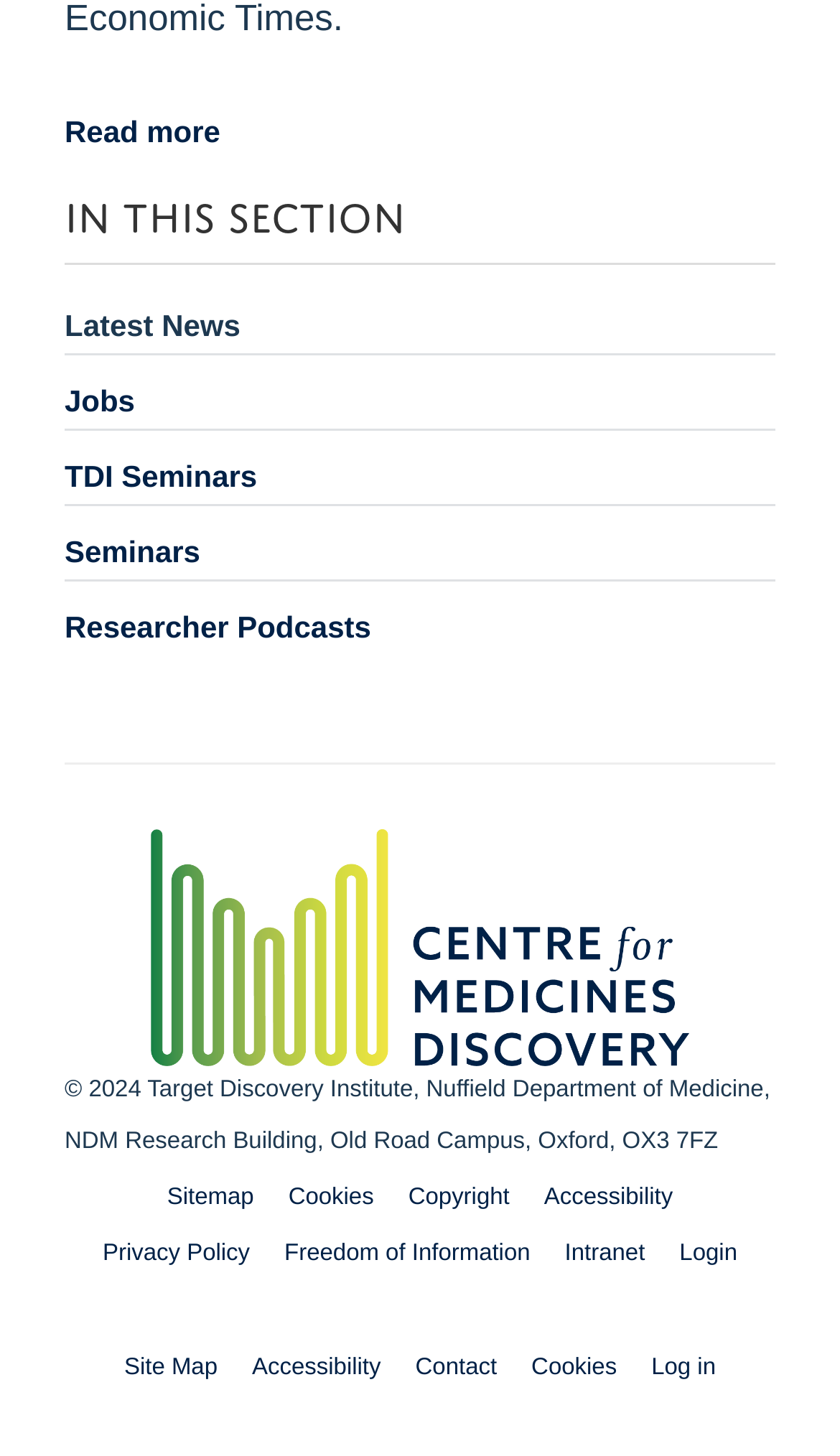How many links are there in the footer section?
Give a single word or phrase as your answer by examining the image.

9